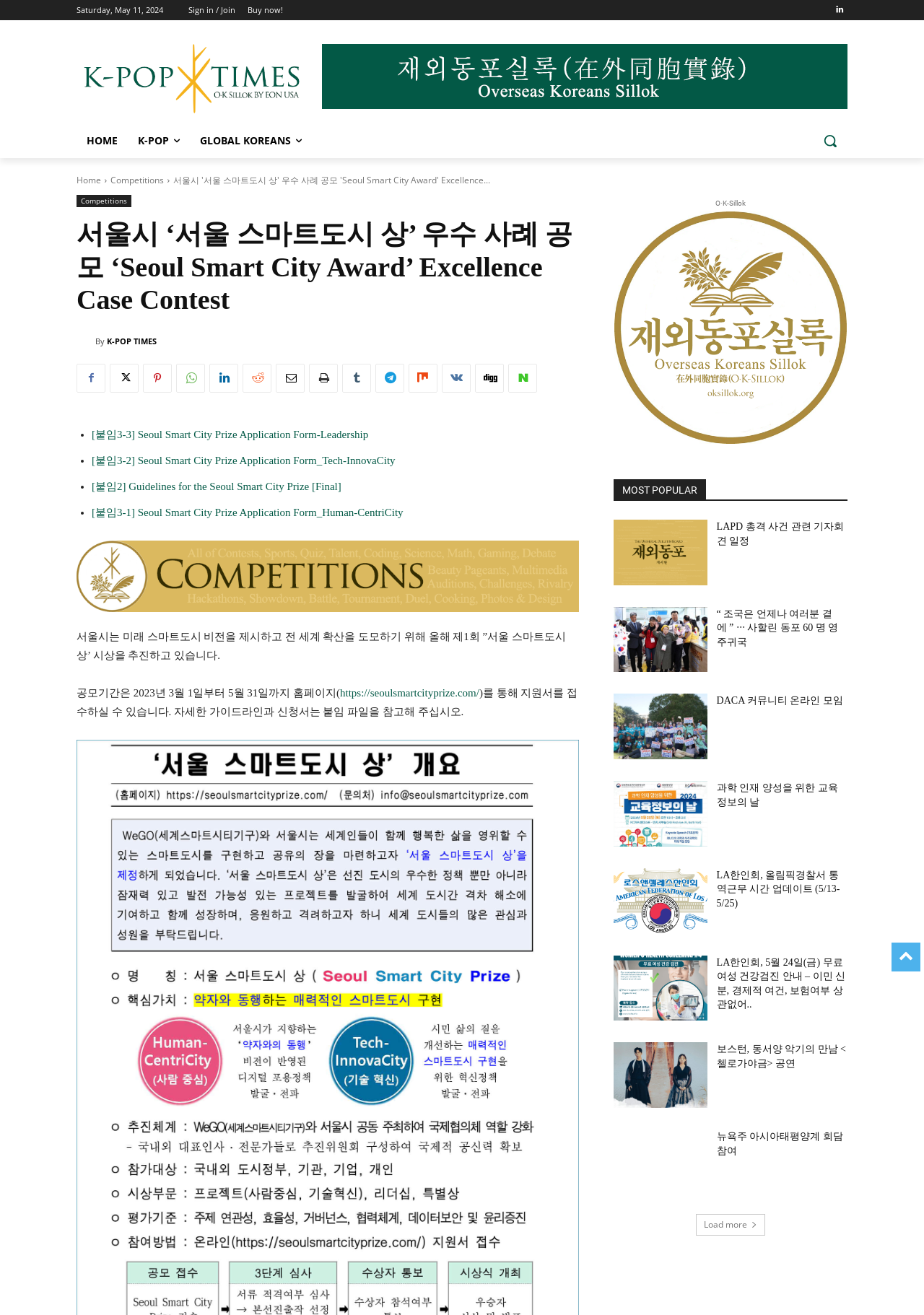Provide a brief response to the question below using a single word or phrase: 
What is the date displayed at the top of the webpage?

Saturday, May 11, 2024